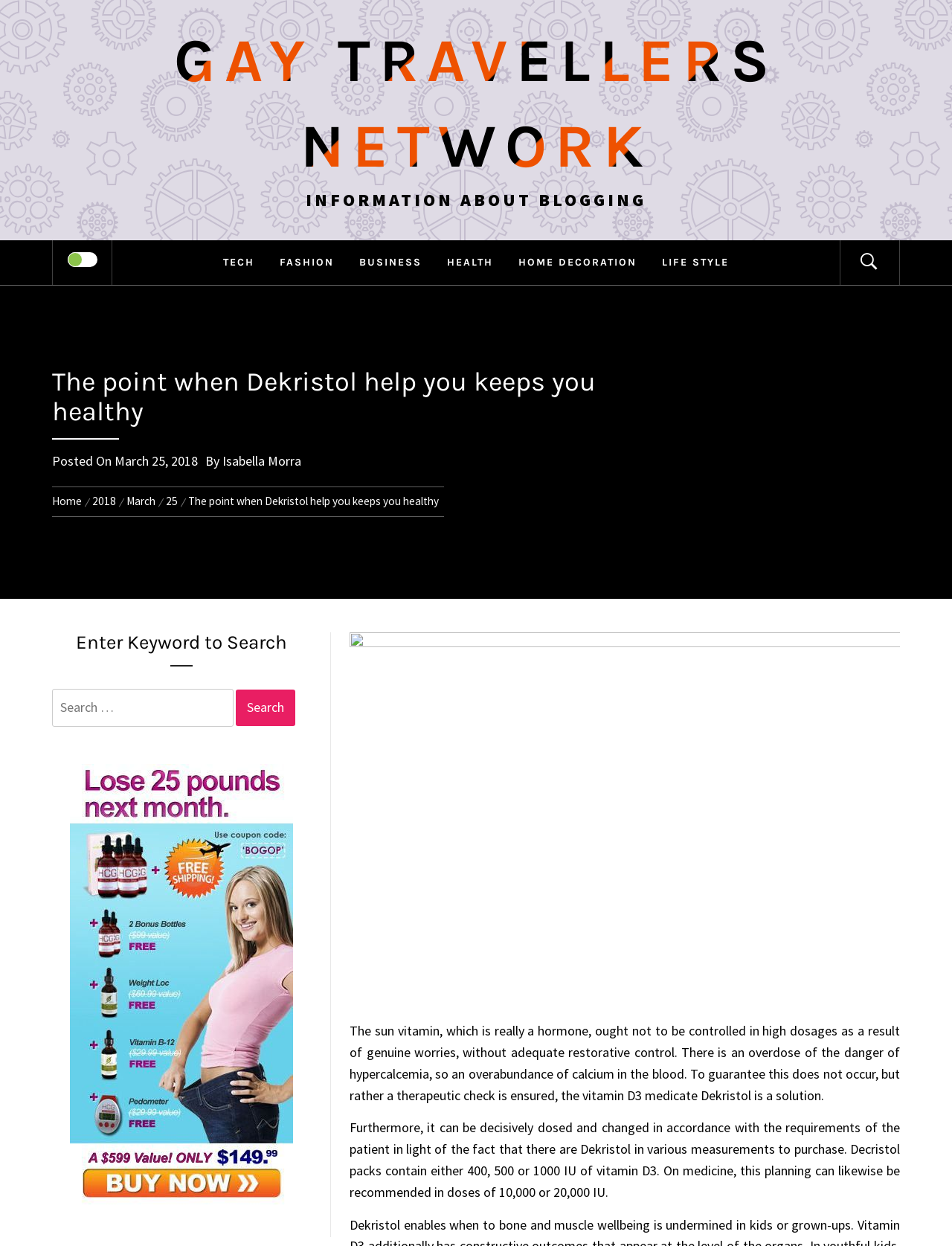Please determine the bounding box coordinates of the element's region to click for the following instruction: "Search for a keyword".

[0.055, 0.553, 0.327, 0.583]